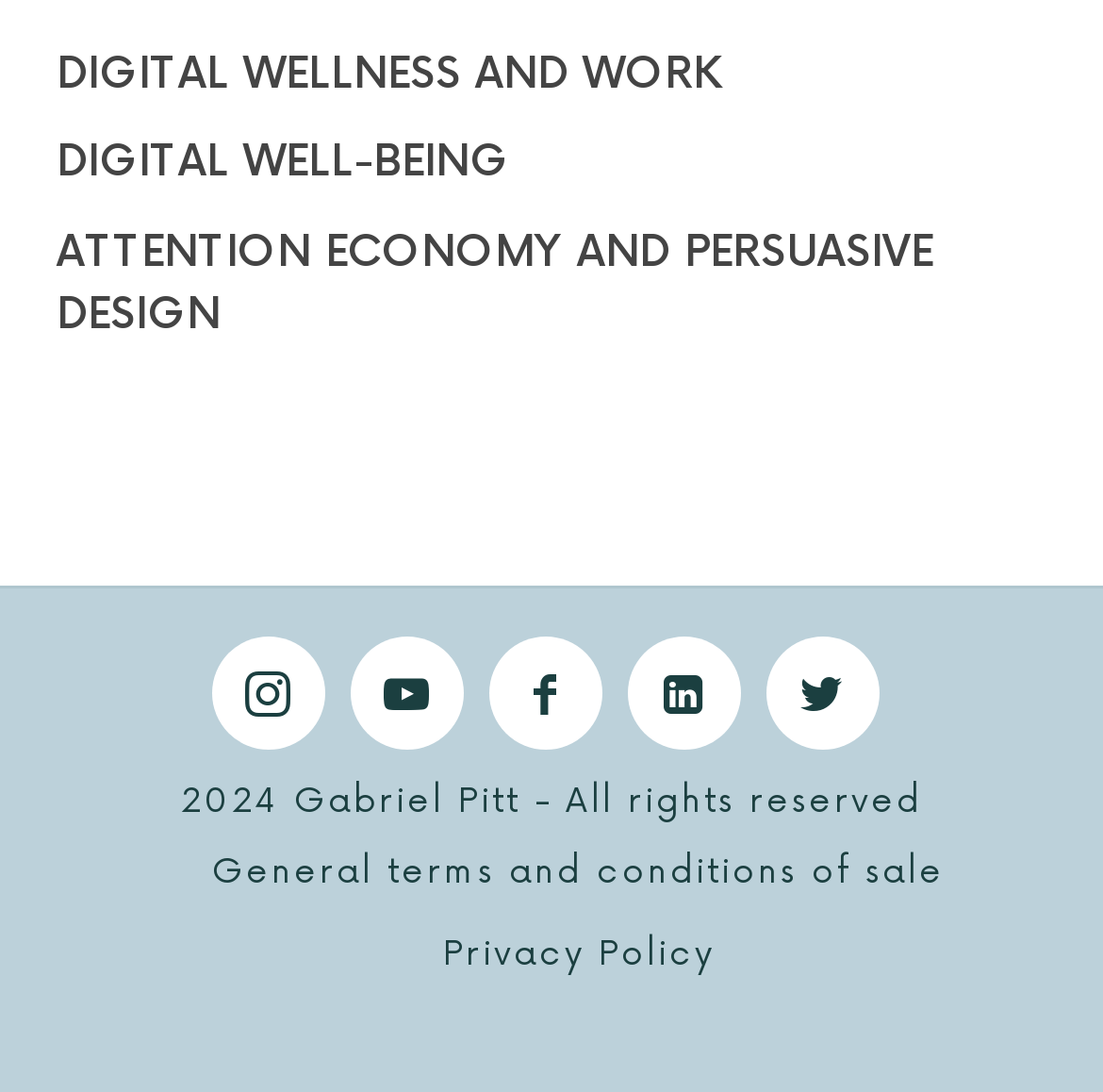What are the two links at the bottom related to?
From the image, respond with a single word or phrase.

Terms and Conditions, Privacy Policy